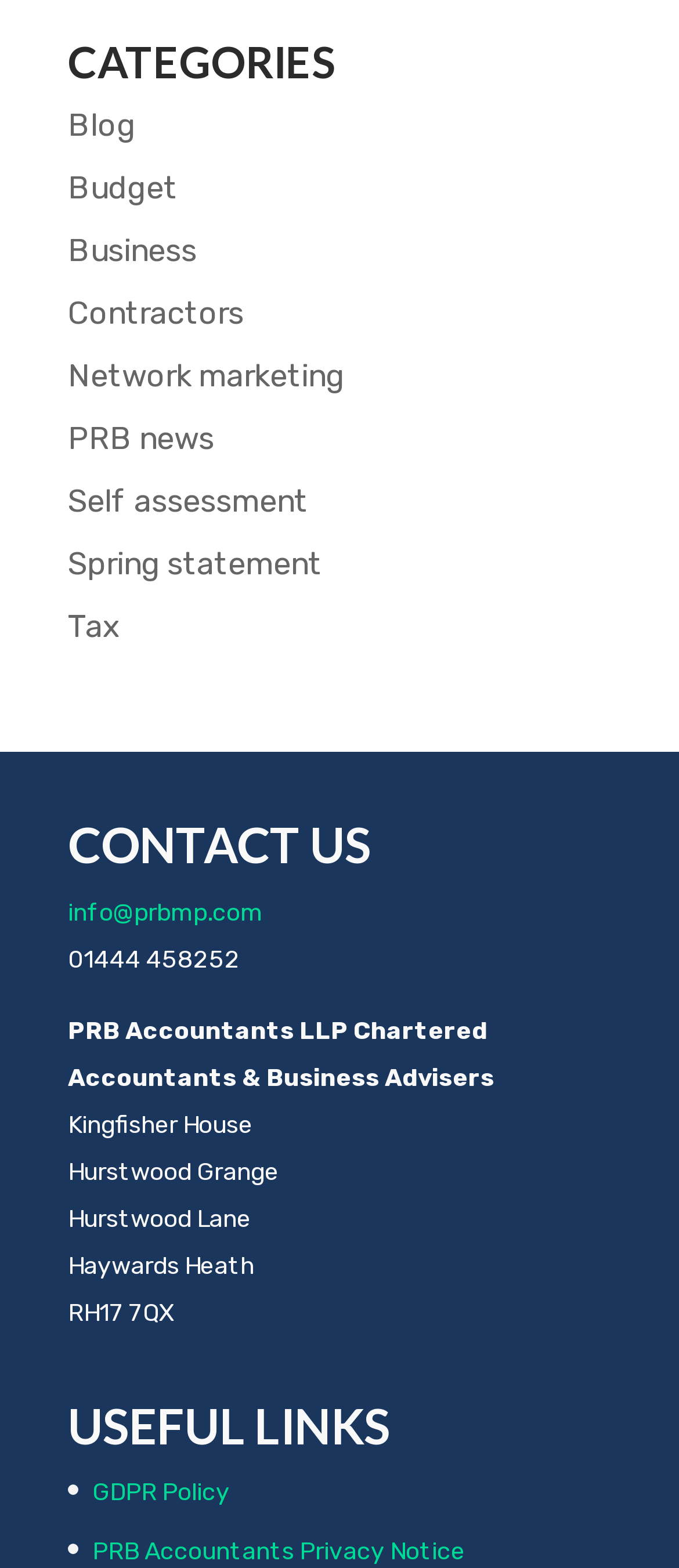Give a one-word or short-phrase answer to the following question: 
What is the address of PRB Accountants LLP?

Kingfisher House, Hurstwood Grange, Hurstwood Lane, Haywards Heath, RH17 7QX